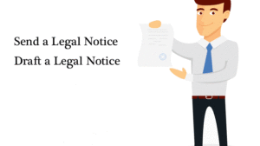Refer to the image and provide an in-depth answer to the question:
What are the two phrases to the left of the character?

The two phrases 'Send a Legal Notice' and 'Draft a Legal Notice' are prominently displayed to the left of the character, emphasizing the importance of understanding and managing legal notices effectively, which is the central theme of the image.